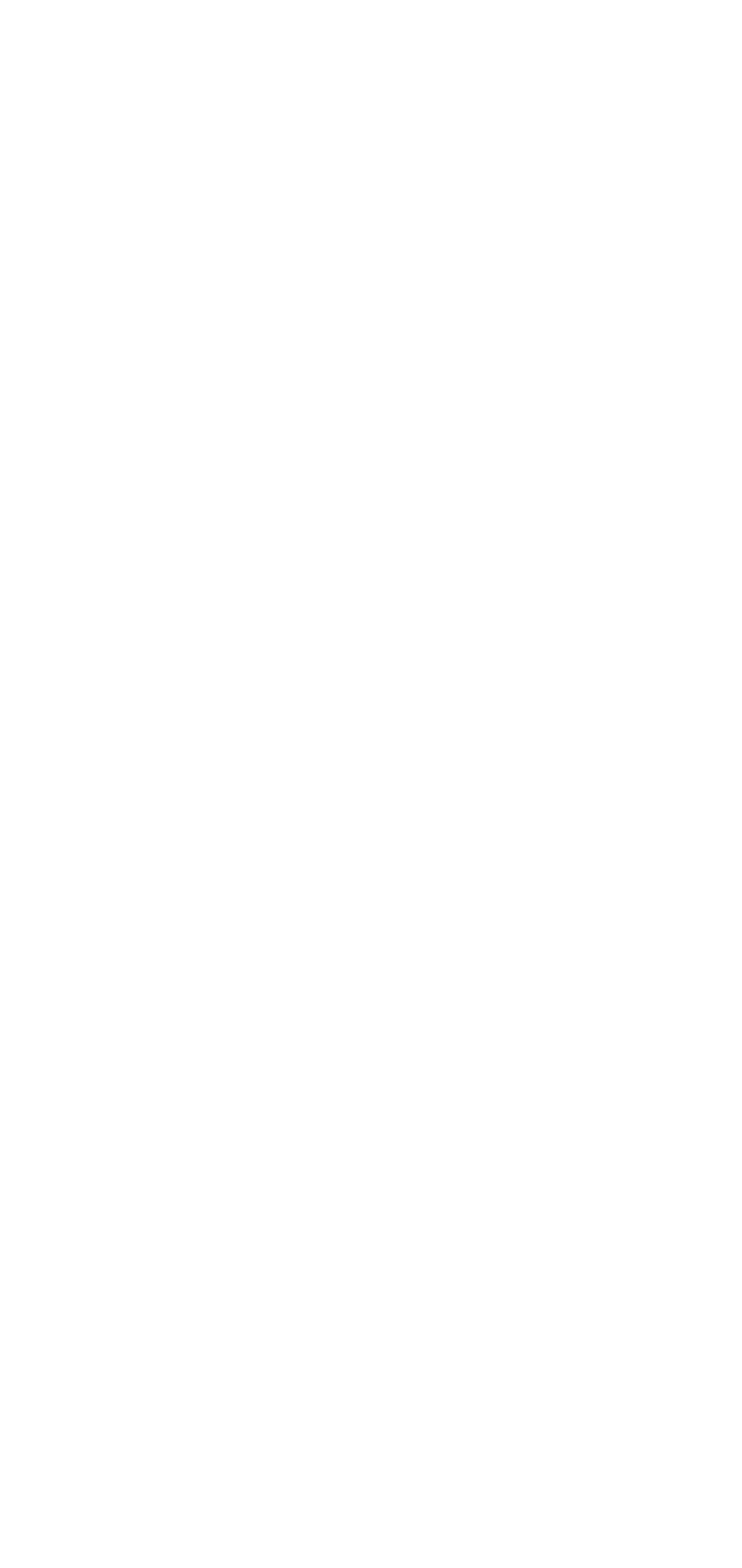Pinpoint the bounding box coordinates for the area that should be clicked to perform the following instruction: "Go to the Contact page".

[0.09, 0.746, 0.247, 0.771]